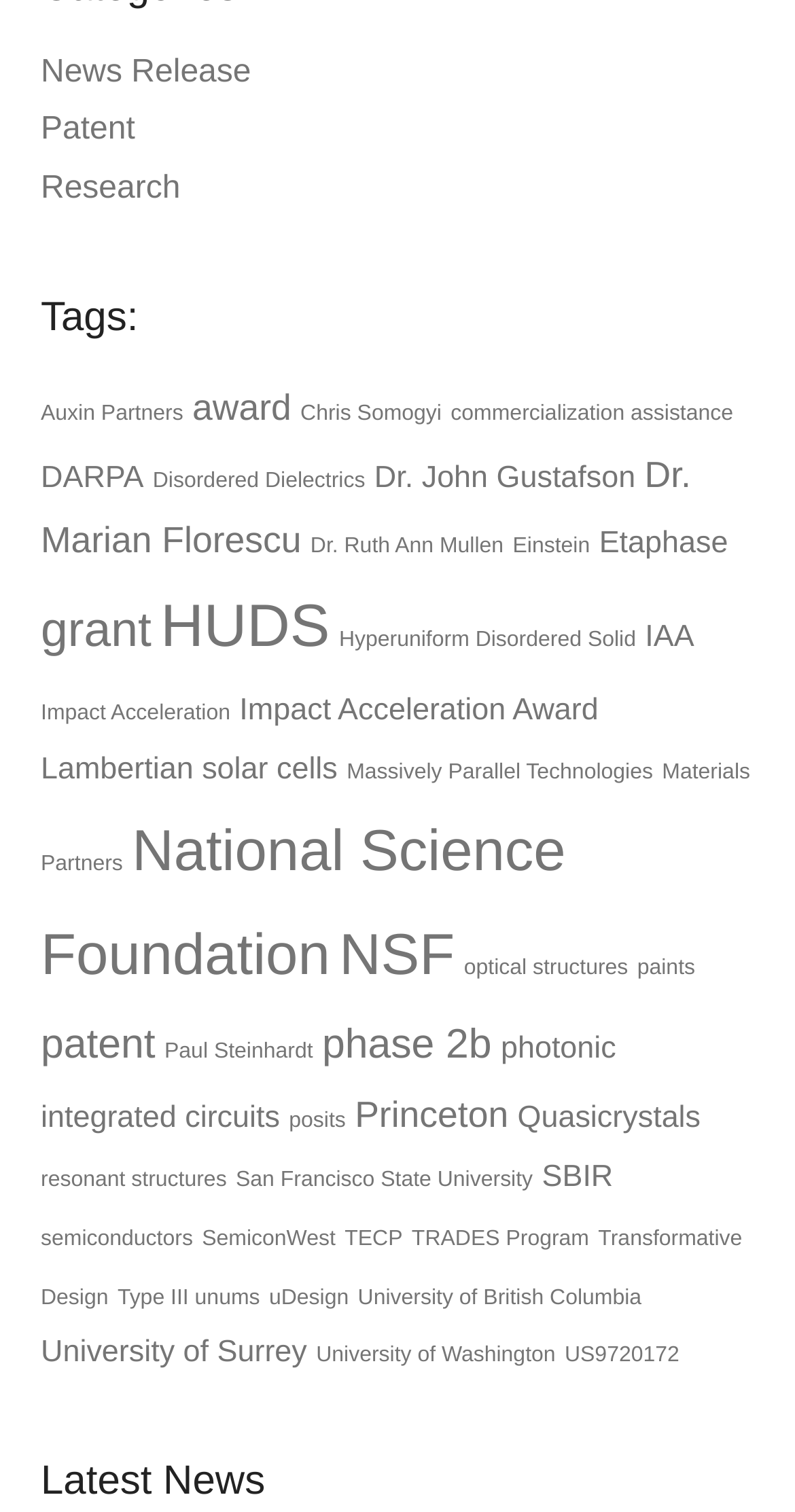Find the bounding box coordinates for the HTML element described as: "Impact Acceleration Award". The coordinates should consist of four float values between 0 and 1, i.e., [left, top, right, bottom].

[0.301, 0.458, 0.753, 0.481]